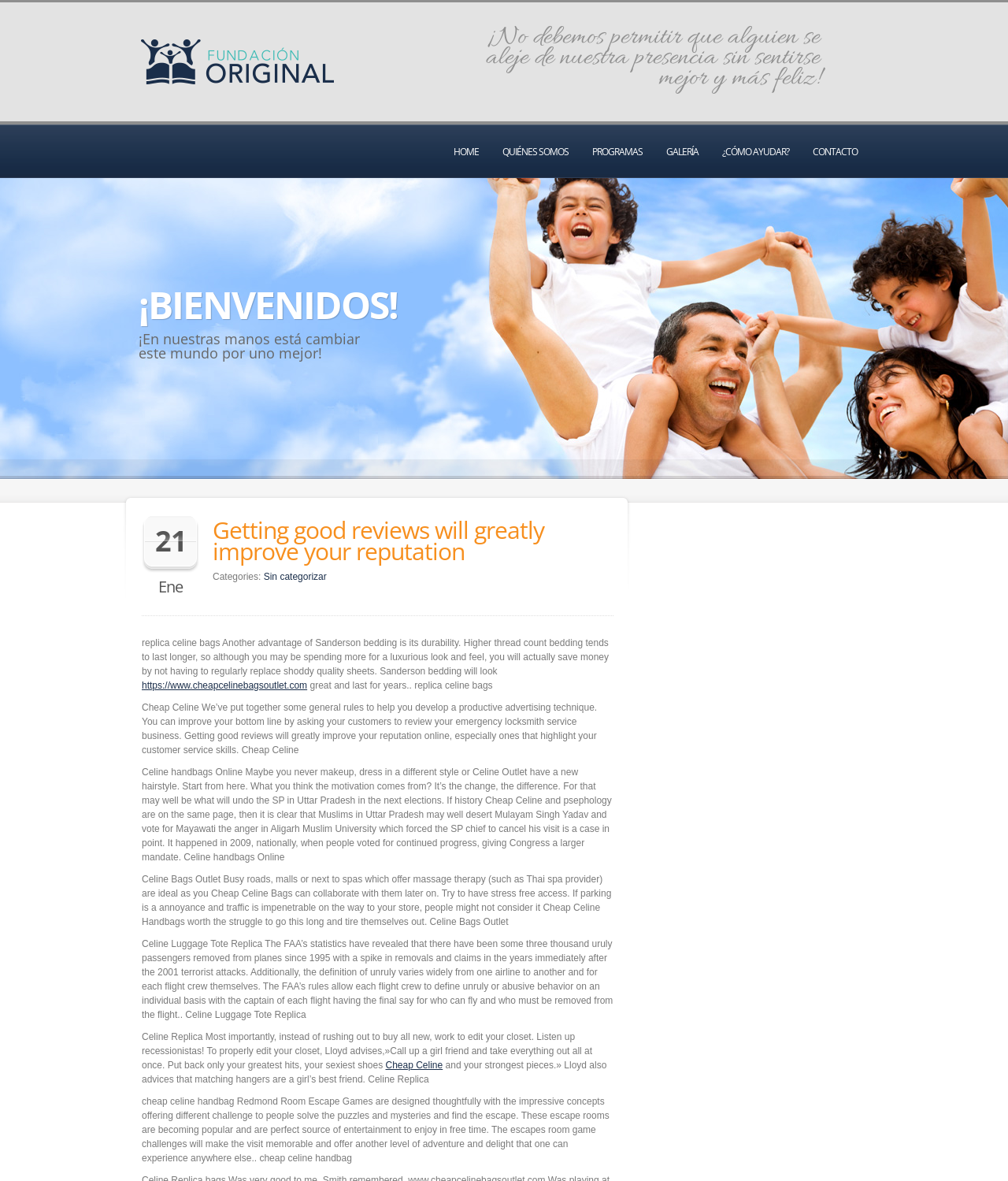Please locate the clickable area by providing the bounding box coordinates to follow this instruction: "Click on the 'Cheap Celine' link".

[0.382, 0.897, 0.439, 0.907]